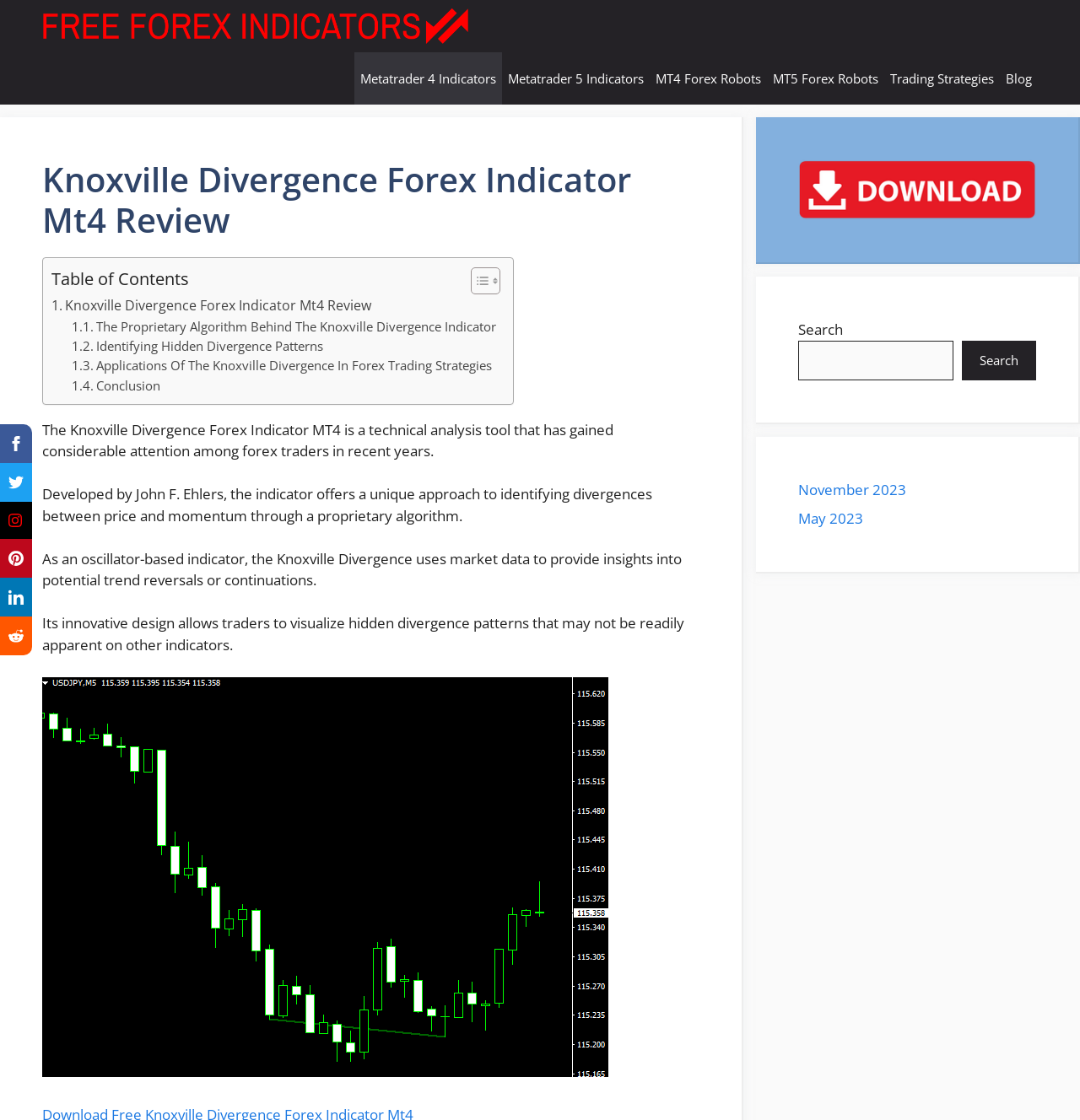Given the element description: "Identifying Hidden Divergence Patterns", predict the bounding box coordinates of the UI element it refers to, using four float numbers between 0 and 1, i.e., [left, top, right, bottom].

[0.067, 0.301, 0.299, 0.318]